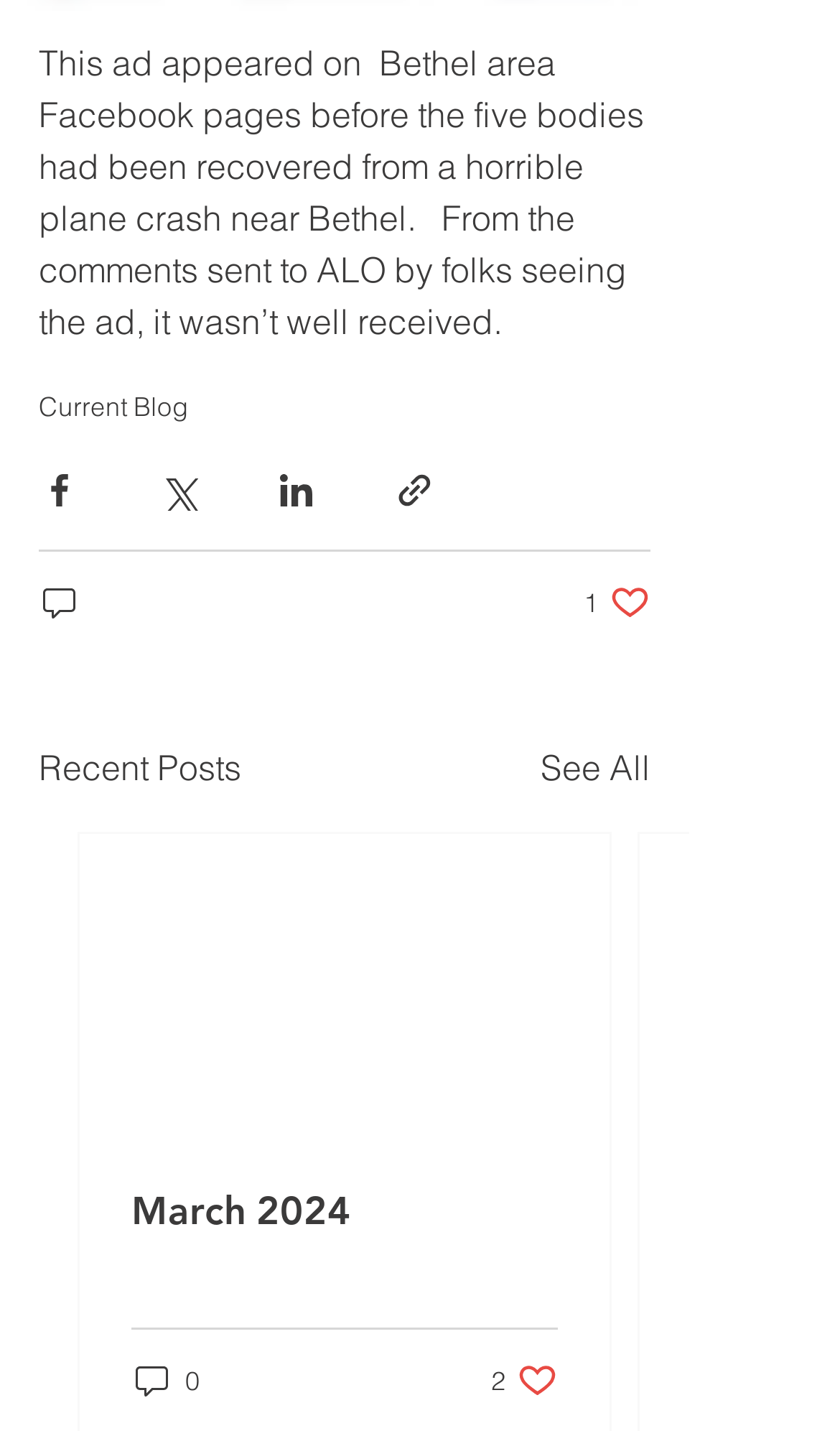How many comments does the post have?
Refer to the image and provide a thorough answer to the question.

The number of comments can be found in the generic element with the text '0 comments' which indicates that the post has zero comments.